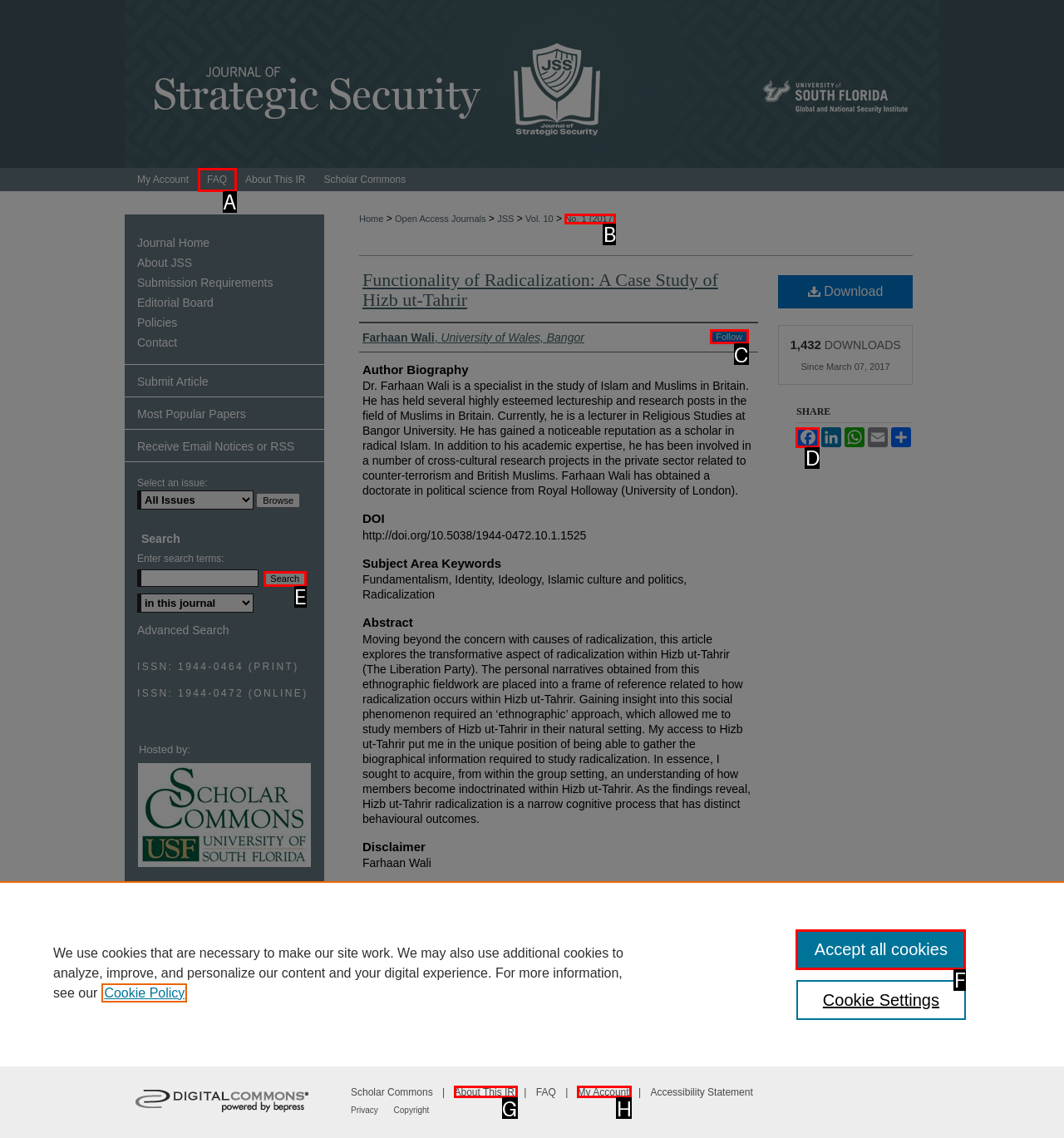Identify the HTML element to select in order to accomplish the following task: Share the article on Facebook
Reply with the letter of the chosen option from the given choices directly.

D